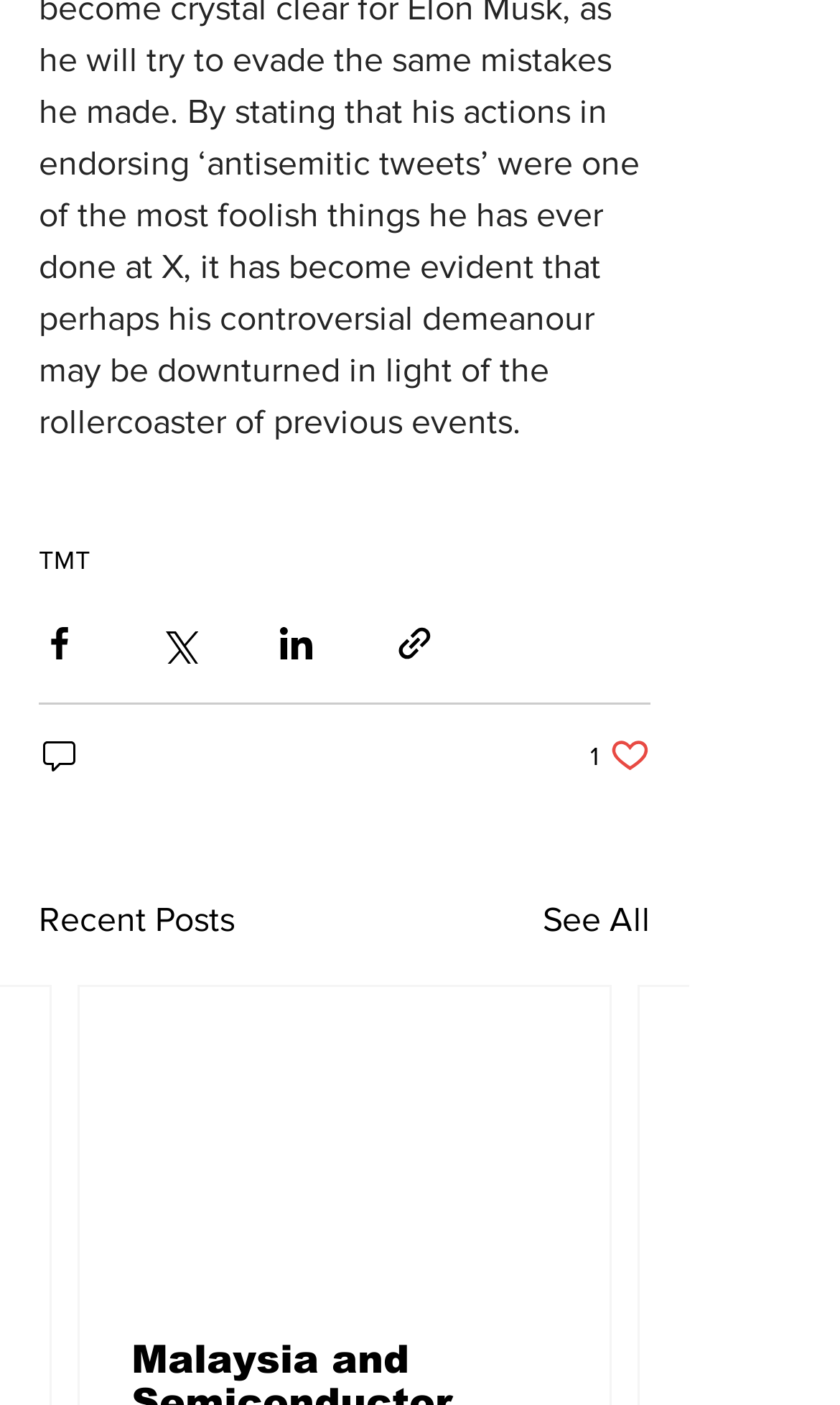Please give a short response to the question using one word or a phrase:
How many posts are shown in the 'Recent Posts' section?

1